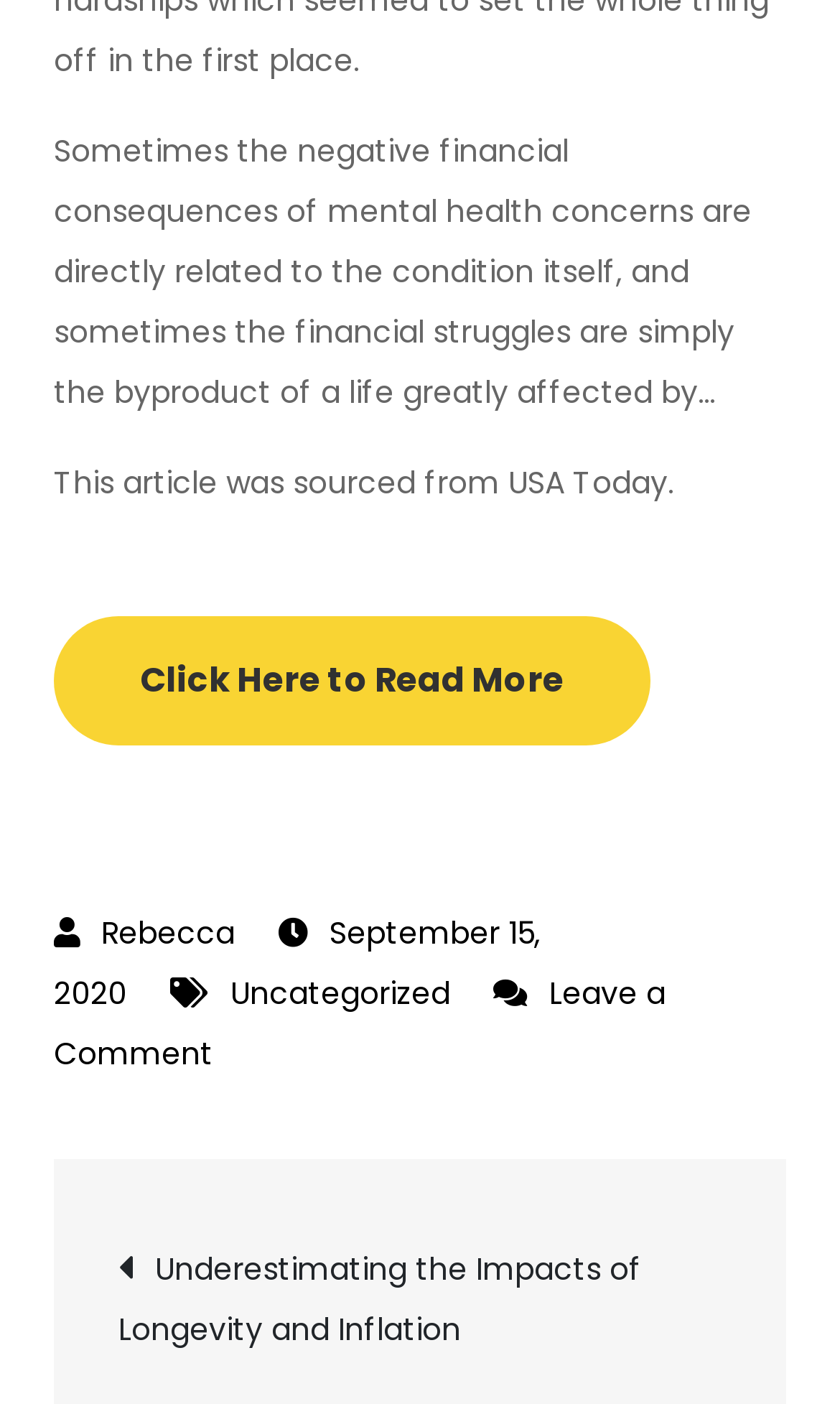Please provide a detailed answer to the question below based on the screenshot: 
What is the title of the next article?

The title of the next article can be determined by looking at the link element with the text 'Underestimating the Impacts of Longevity and Inflation'. This element is likely to be the title of the next article, as it is a link and has a title-like format, and it is located in the 'Post navigation' section.